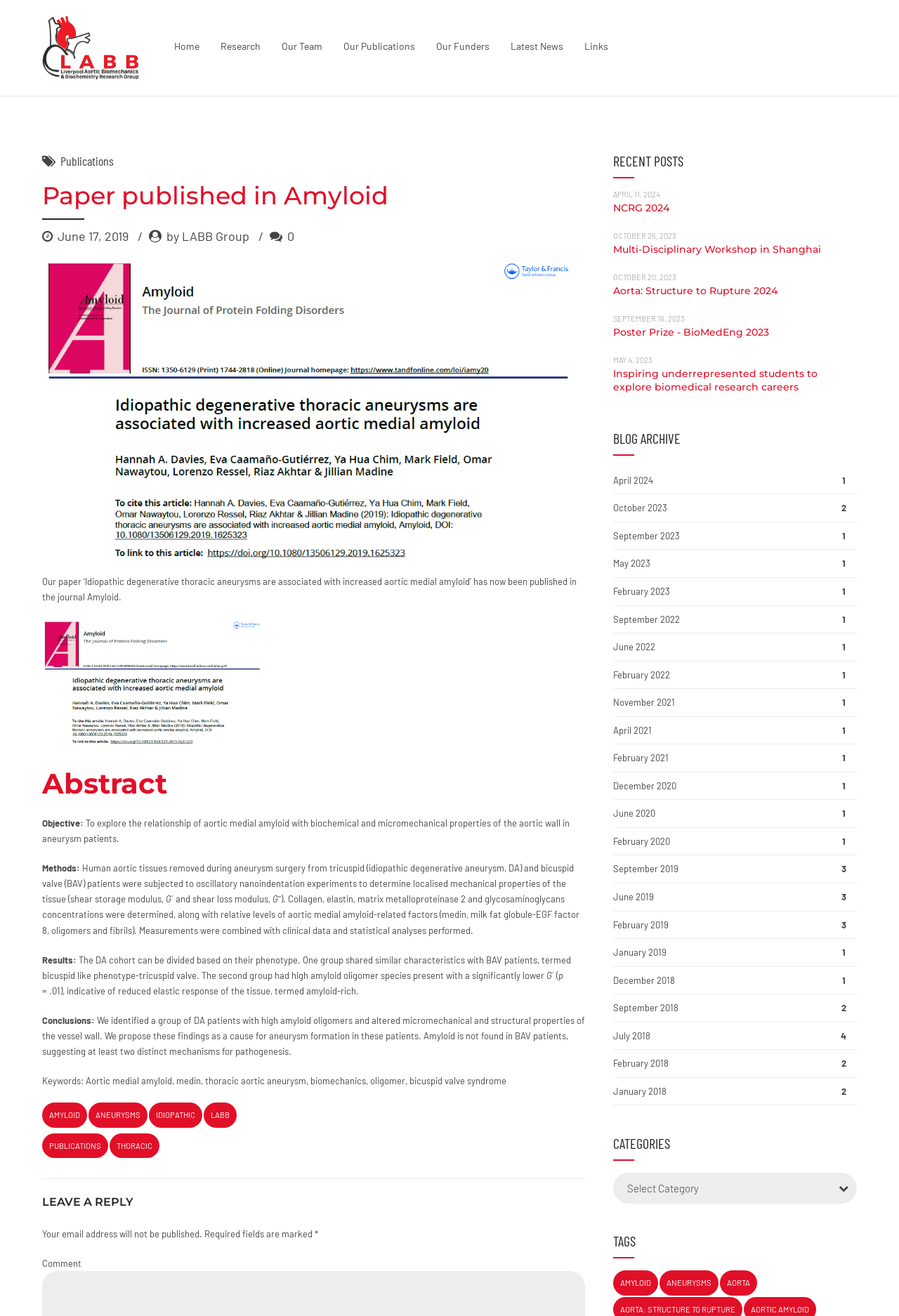Please locate the bounding box coordinates of the element that needs to be clicked to achieve the following instruction: "Click on the 'Amyloid' link". The coordinates should be four float numbers between 0 and 1, i.e., [left, top, right, bottom].

[0.097, 0.449, 0.132, 0.458]